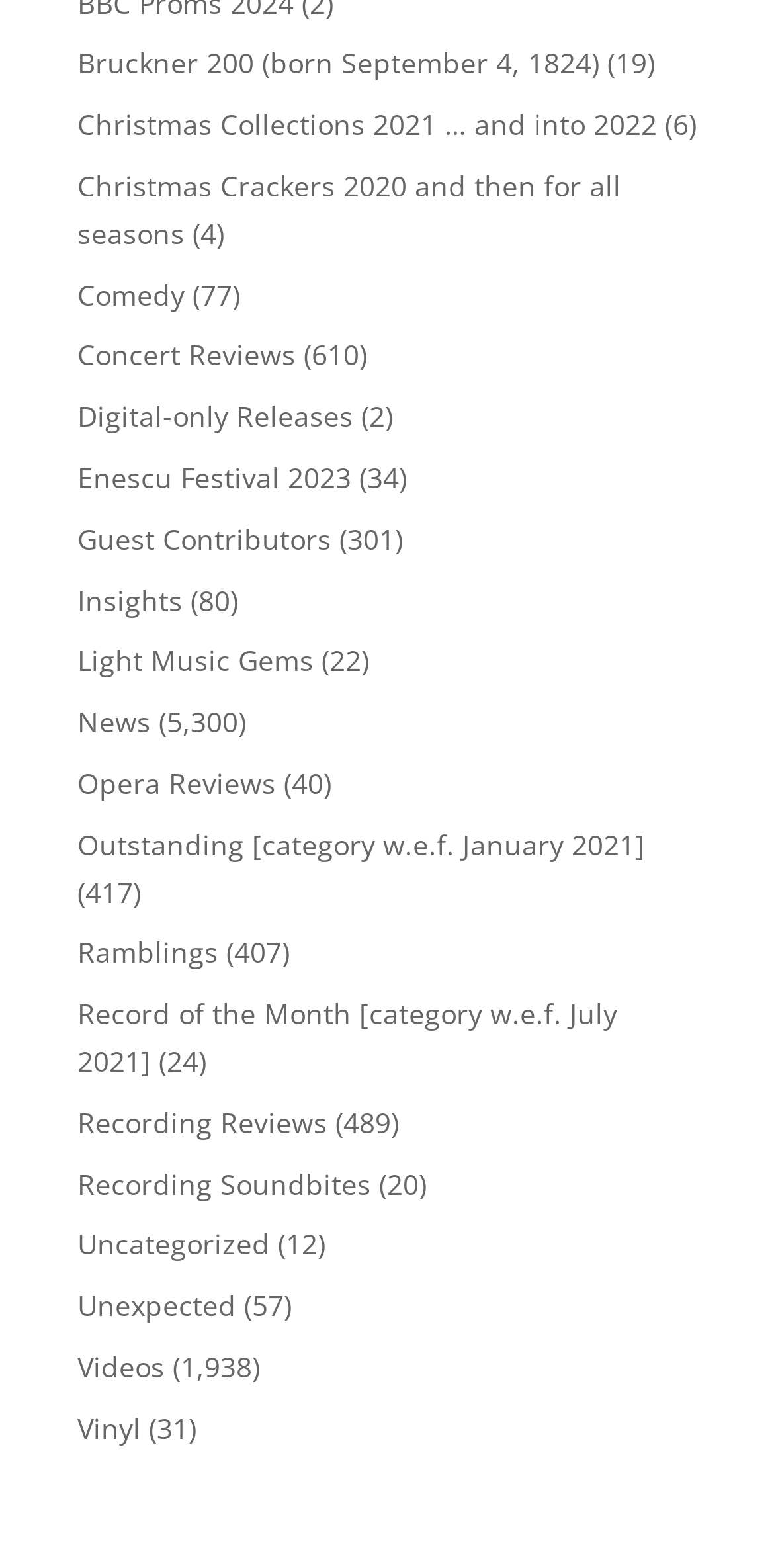Locate the UI element described by Guest Contributors and provide its bounding box coordinates. Use the format (top-left x, top-left y, bottom-right x, bottom-right y) with all values as floating point numbers between 0 and 1.

[0.1, 0.331, 0.428, 0.355]